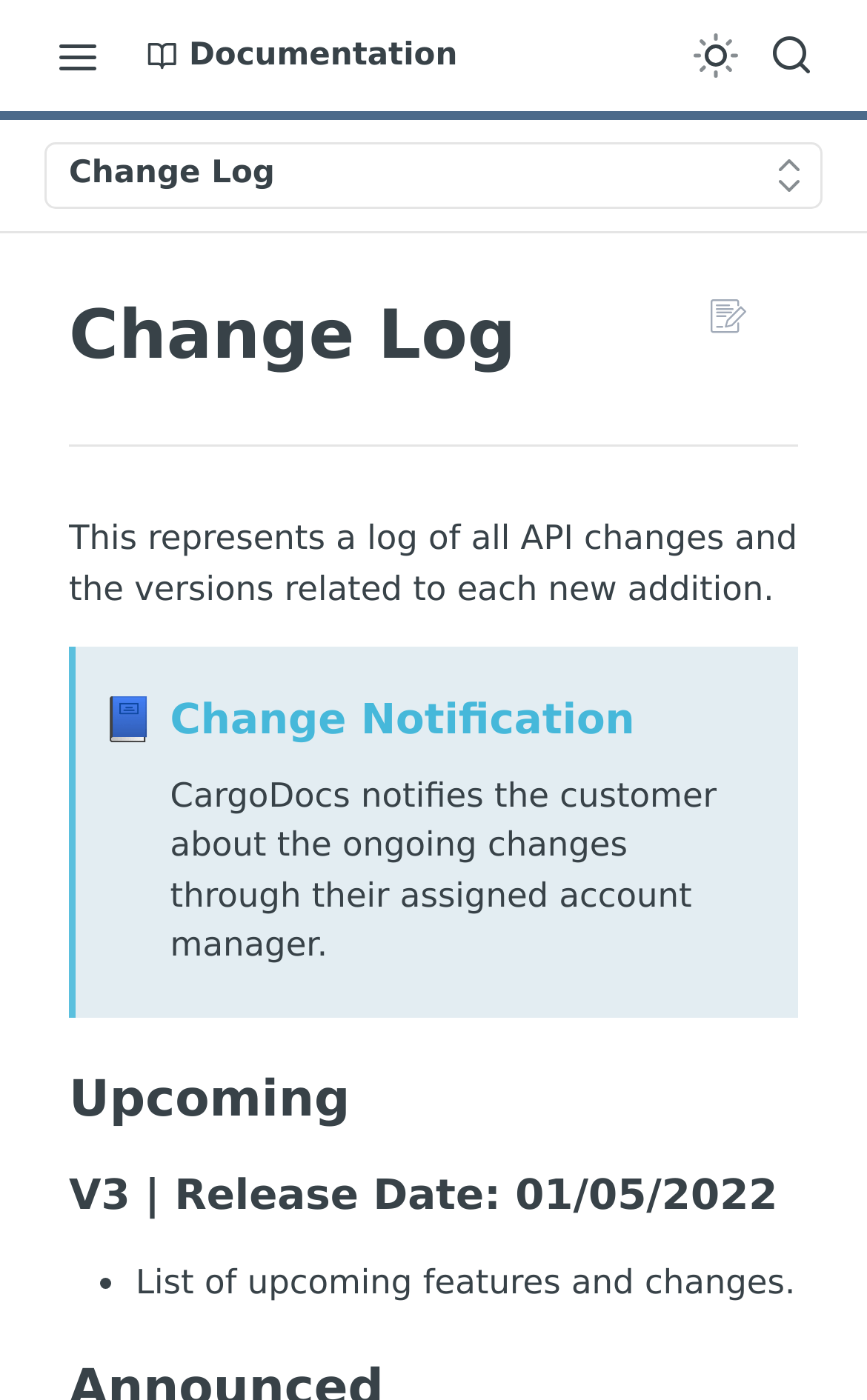What is the theme of the 'Business Use Cases' section?
Look at the image and answer the question with a single word or phrase.

API usage